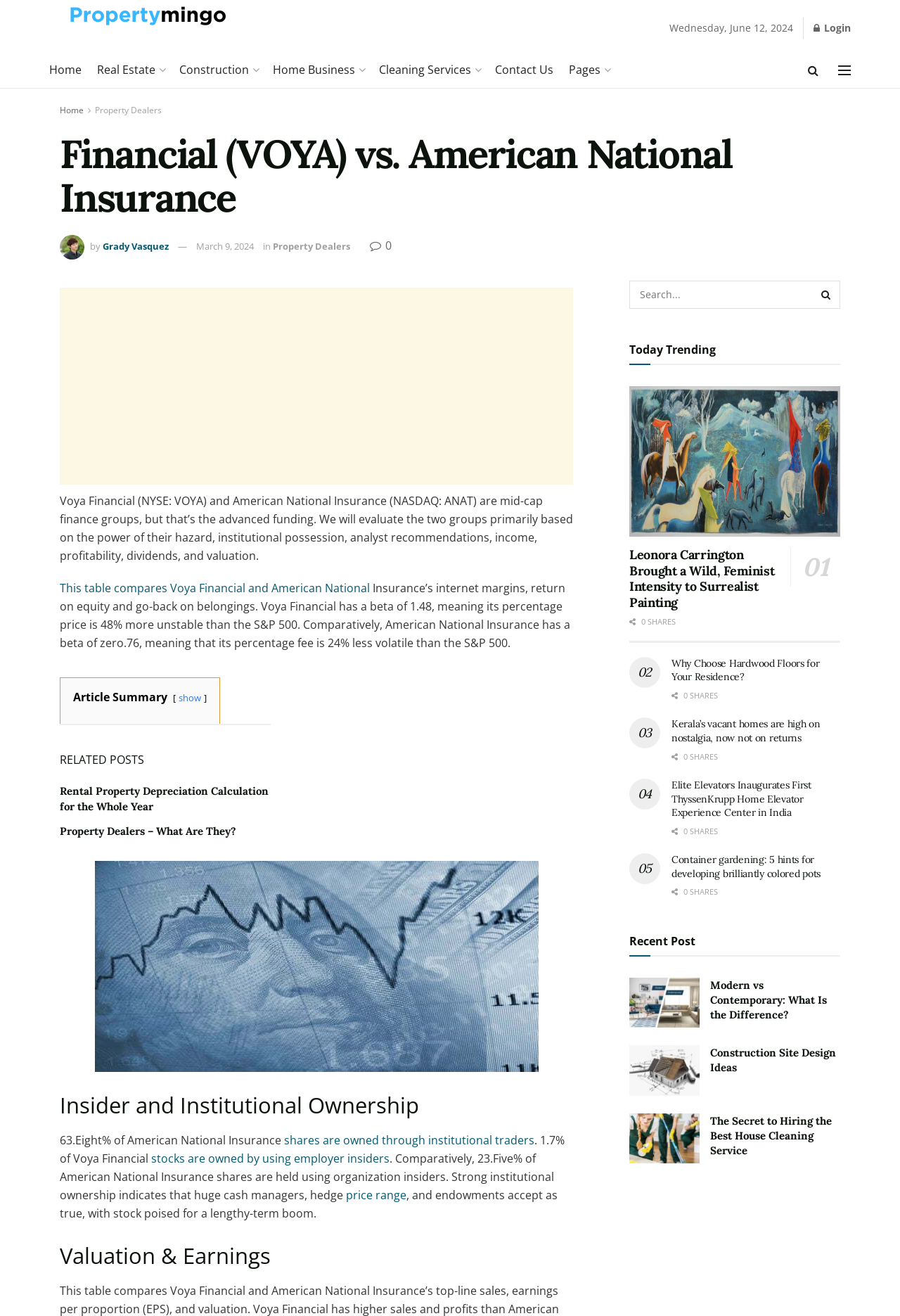Can you specify the bounding box coordinates for the region that should be clicked to fulfill this instruction: "Click on 'Login'".

[0.904, 0.008, 0.945, 0.035]